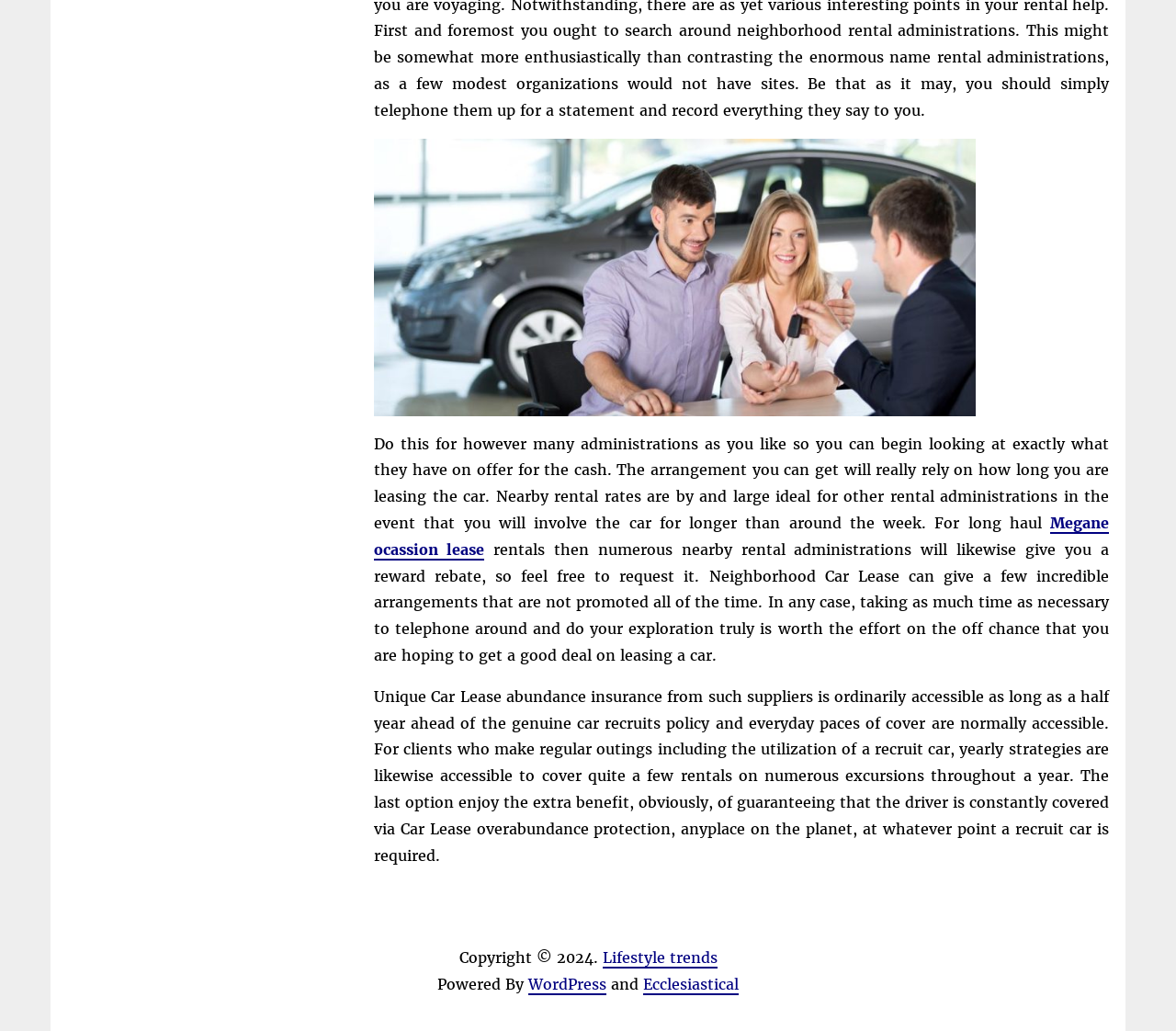Please determine the bounding box coordinates for the element with the description: "Ecclesiastical".

[0.547, 0.946, 0.628, 0.965]